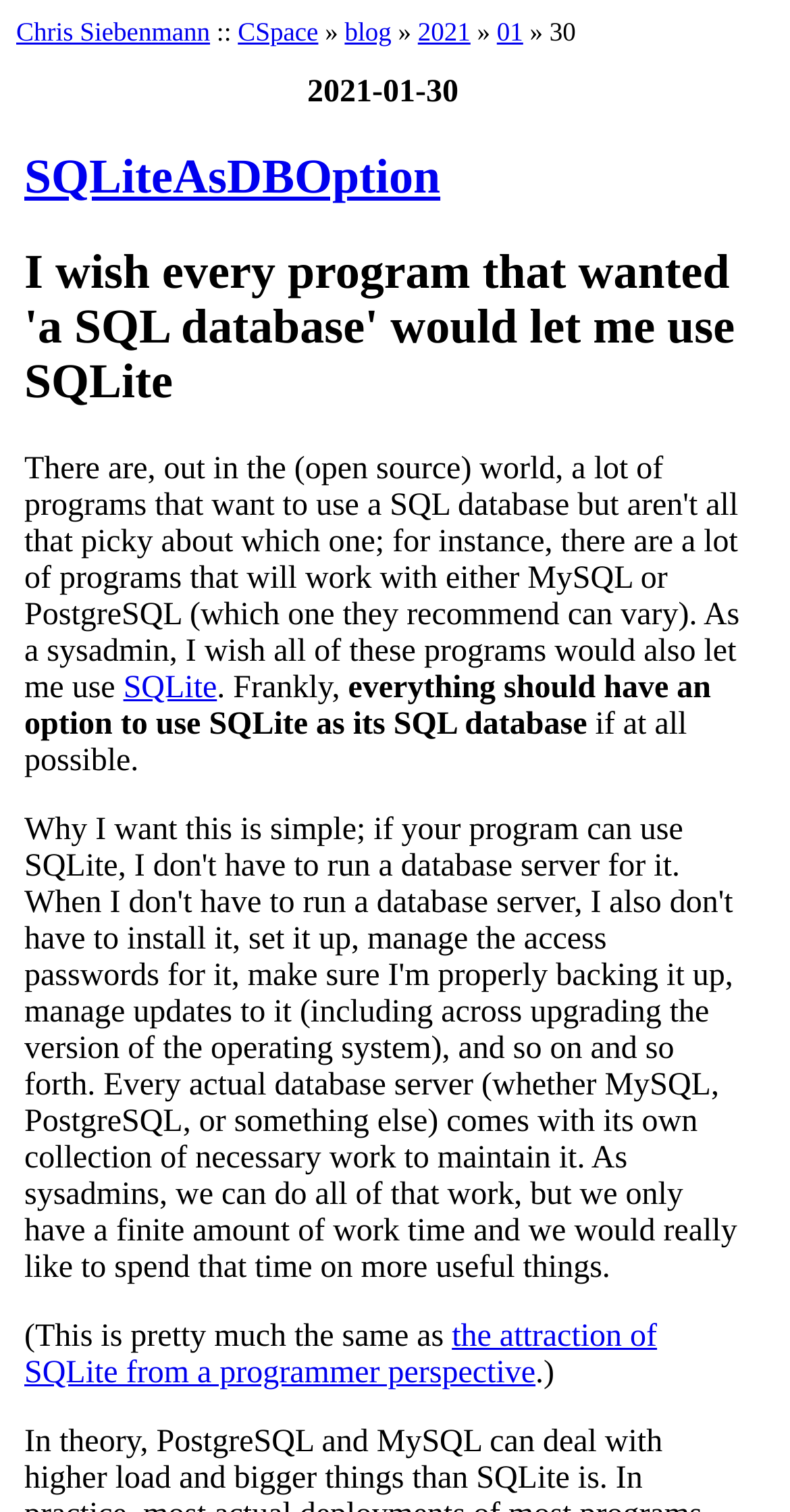Specify the bounding box coordinates of the element's area that should be clicked to execute the given instruction: "view the SQLiteAsDBOption article". The coordinates should be four float numbers between 0 and 1, i.e., [left, top, right, bottom].

[0.031, 0.1, 0.557, 0.135]